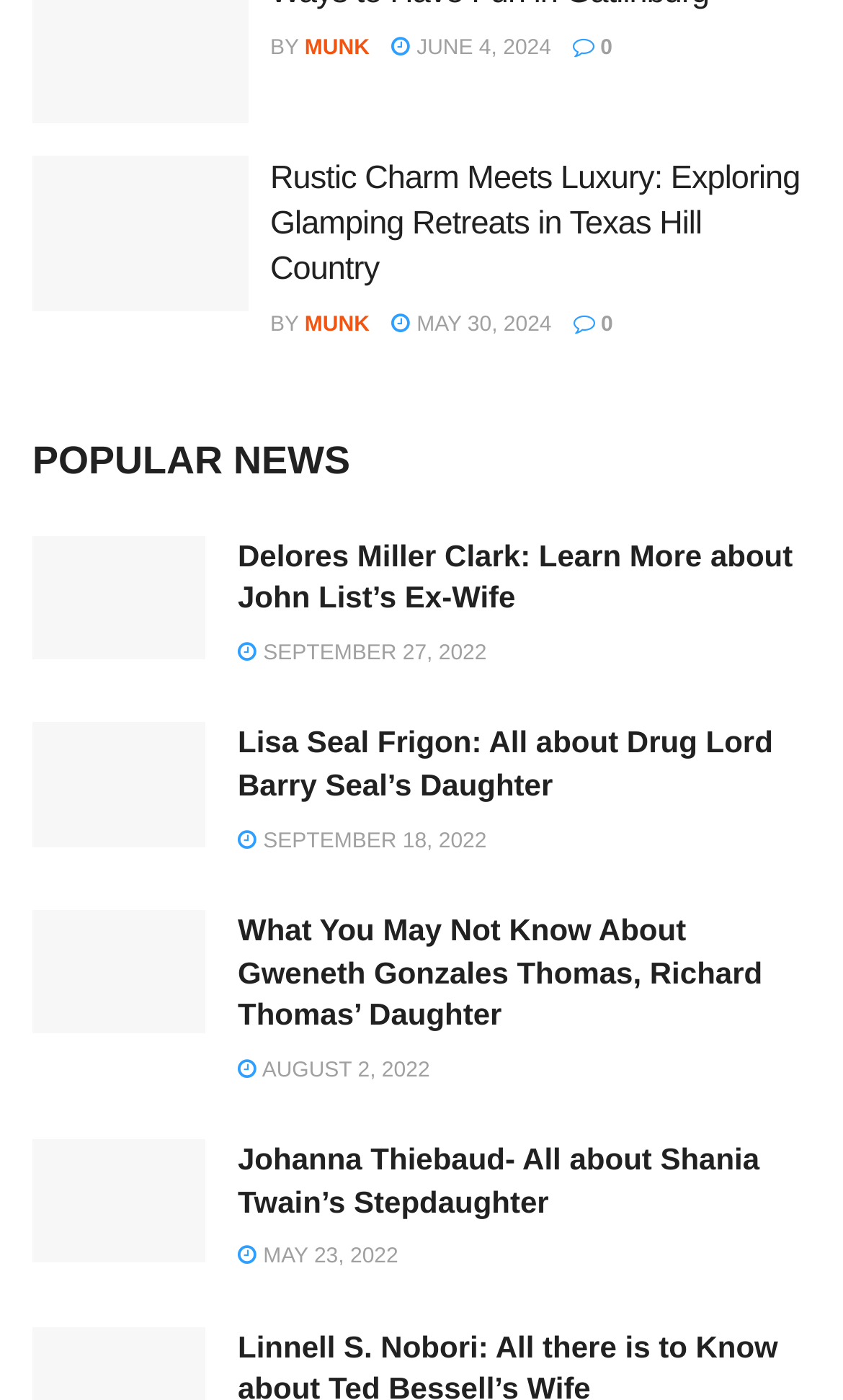Based on the element description "0", predict the bounding box coordinates of the UI element.

[0.679, 0.026, 0.727, 0.043]